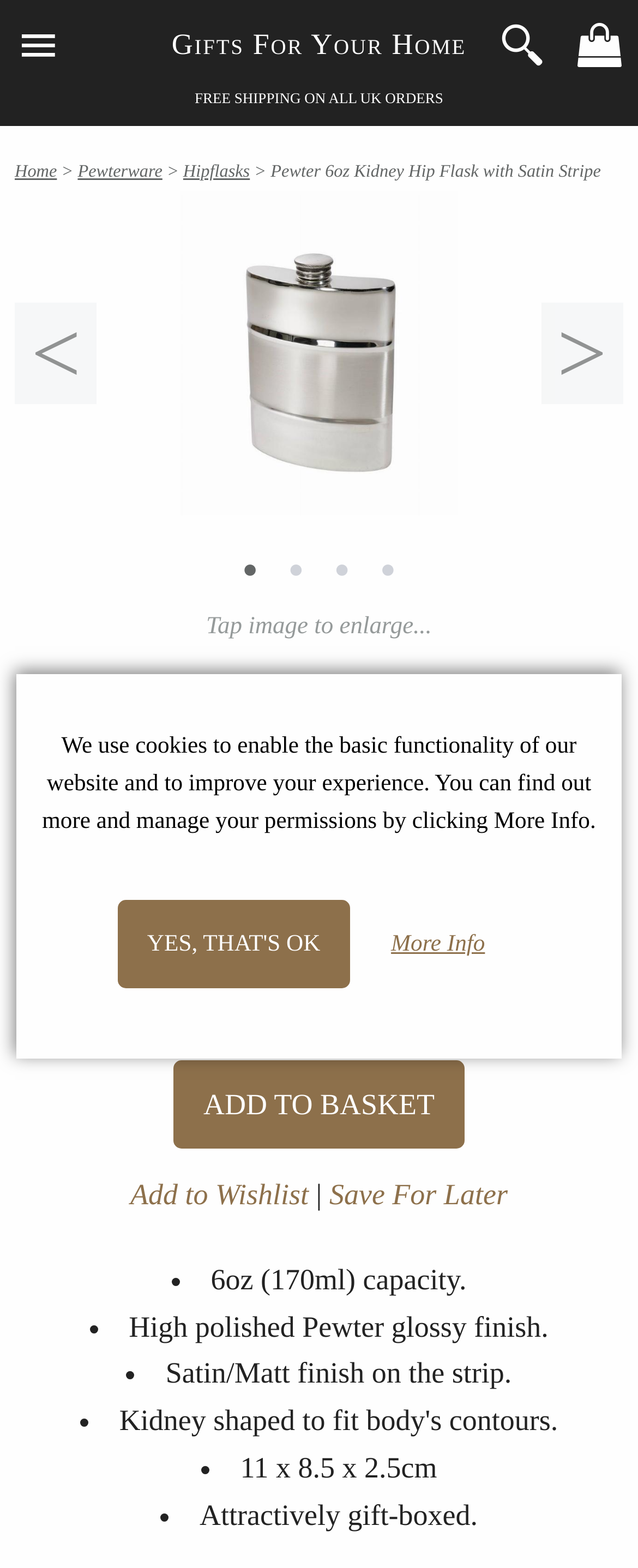Can you pinpoint the bounding box coordinates for the clickable element required for this instruction: "Click the 'Add to Wishlist' button"? The coordinates should be four float numbers between 0 and 1, i.e., [left, top, right, bottom].

[0.204, 0.752, 0.484, 0.773]